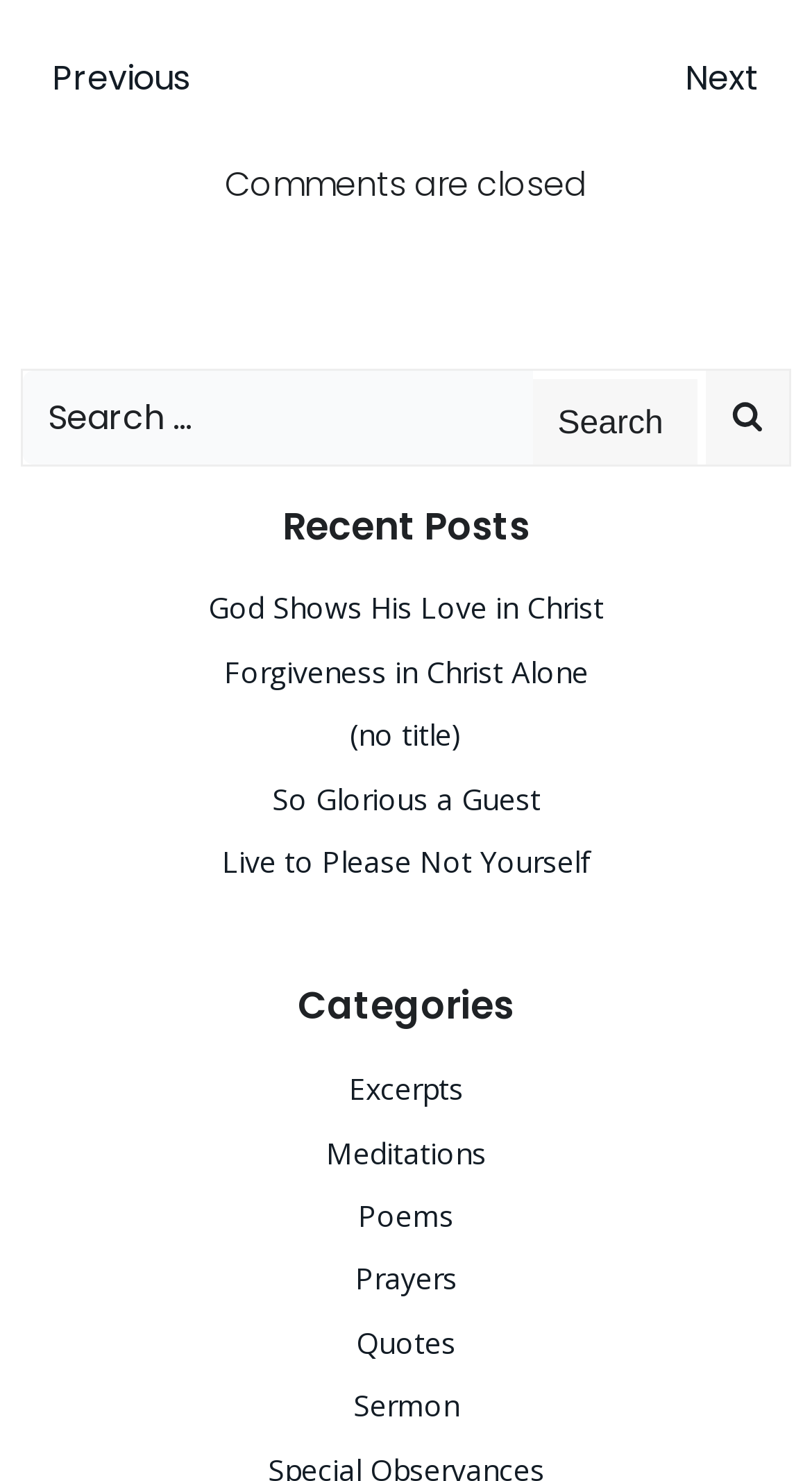What is the status of comments on this webpage?
Using the image provided, answer with just one word or phrase.

Comments are closed